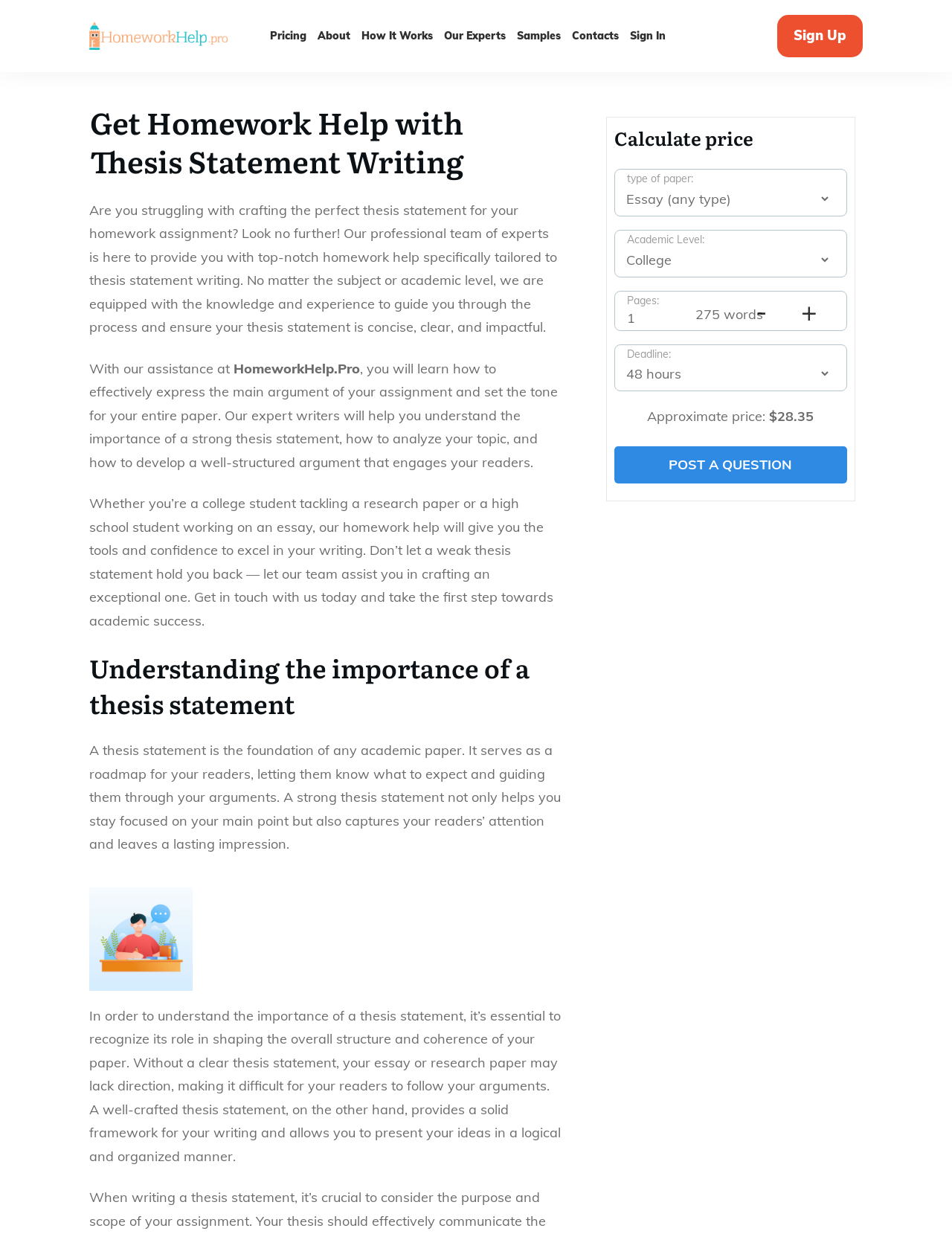What is the purpose of this website?
Please give a detailed and elaborate answer to the question.

Based on the webpage content, it appears that the website provides homework help specifically tailored to thesis statement writing. The website offers assistance with crafting a perfect thesis statement for homework assignments.